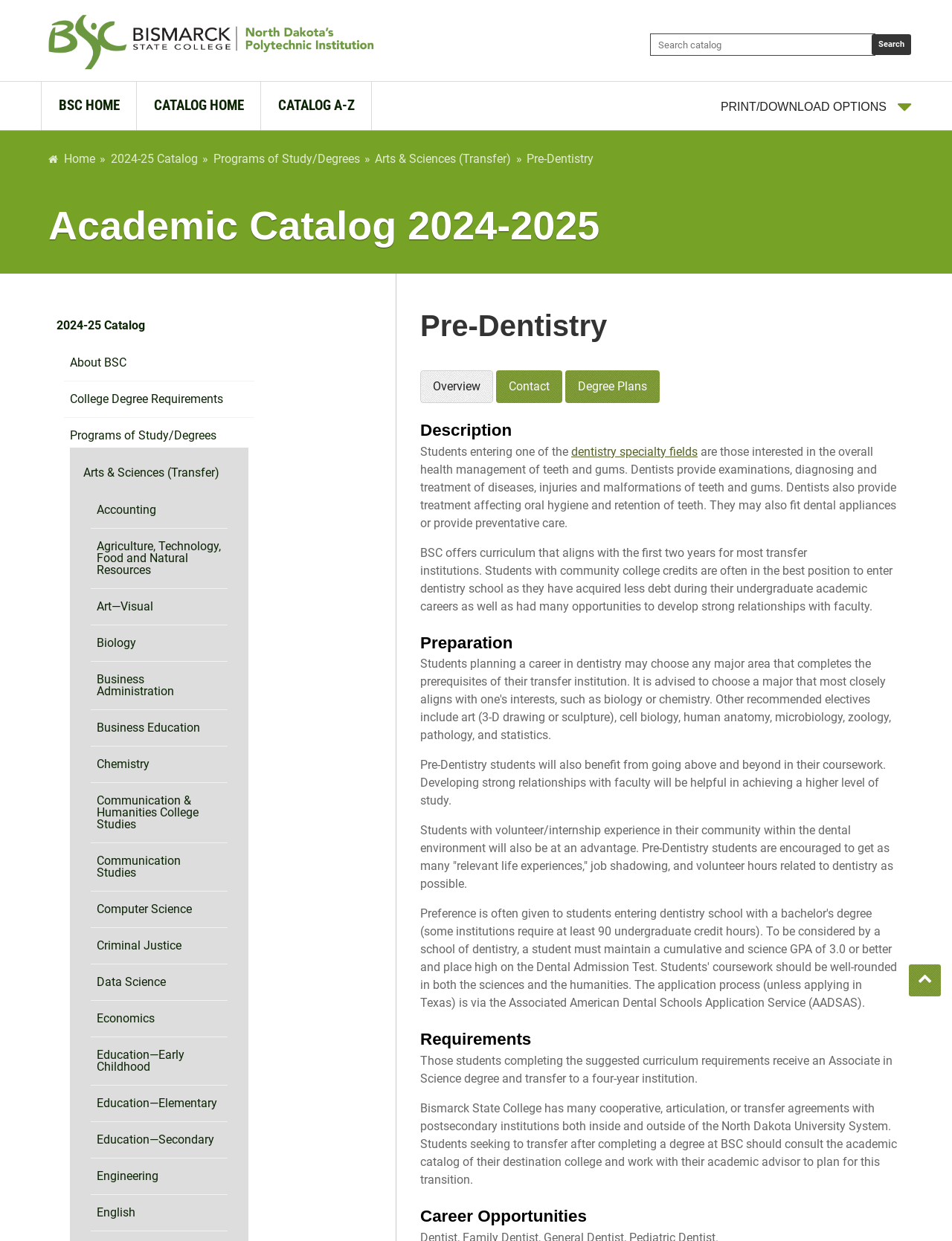Respond with a single word or phrase for the following question: 
What is the purpose of the Pre-Dentistry program?

To prepare students for dentistry school